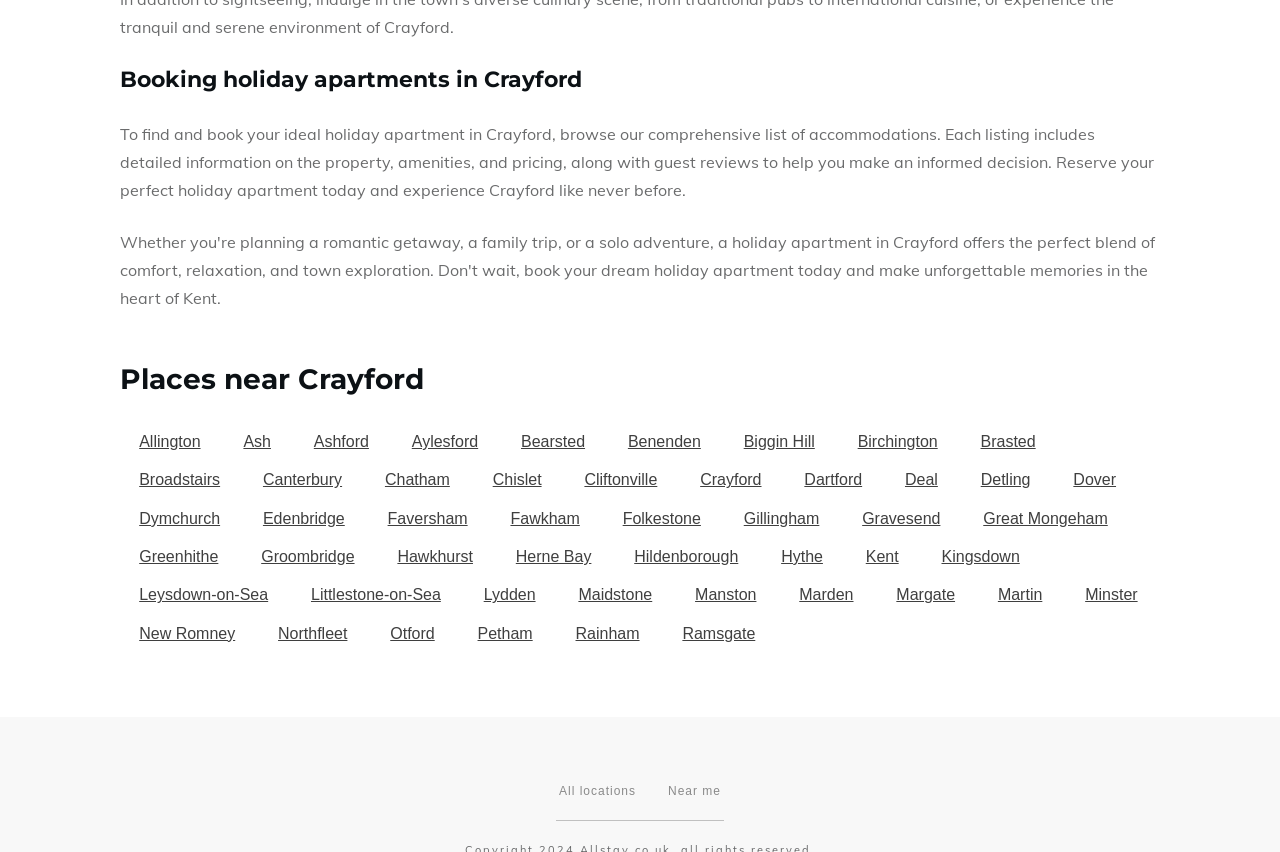Please identify the bounding box coordinates of the element's region that I should click in order to complete the following instruction: "Visit Allington". The bounding box coordinates consist of four float numbers between 0 and 1, i.e., [left, top, right, bottom].

[0.094, 0.496, 0.172, 0.541]